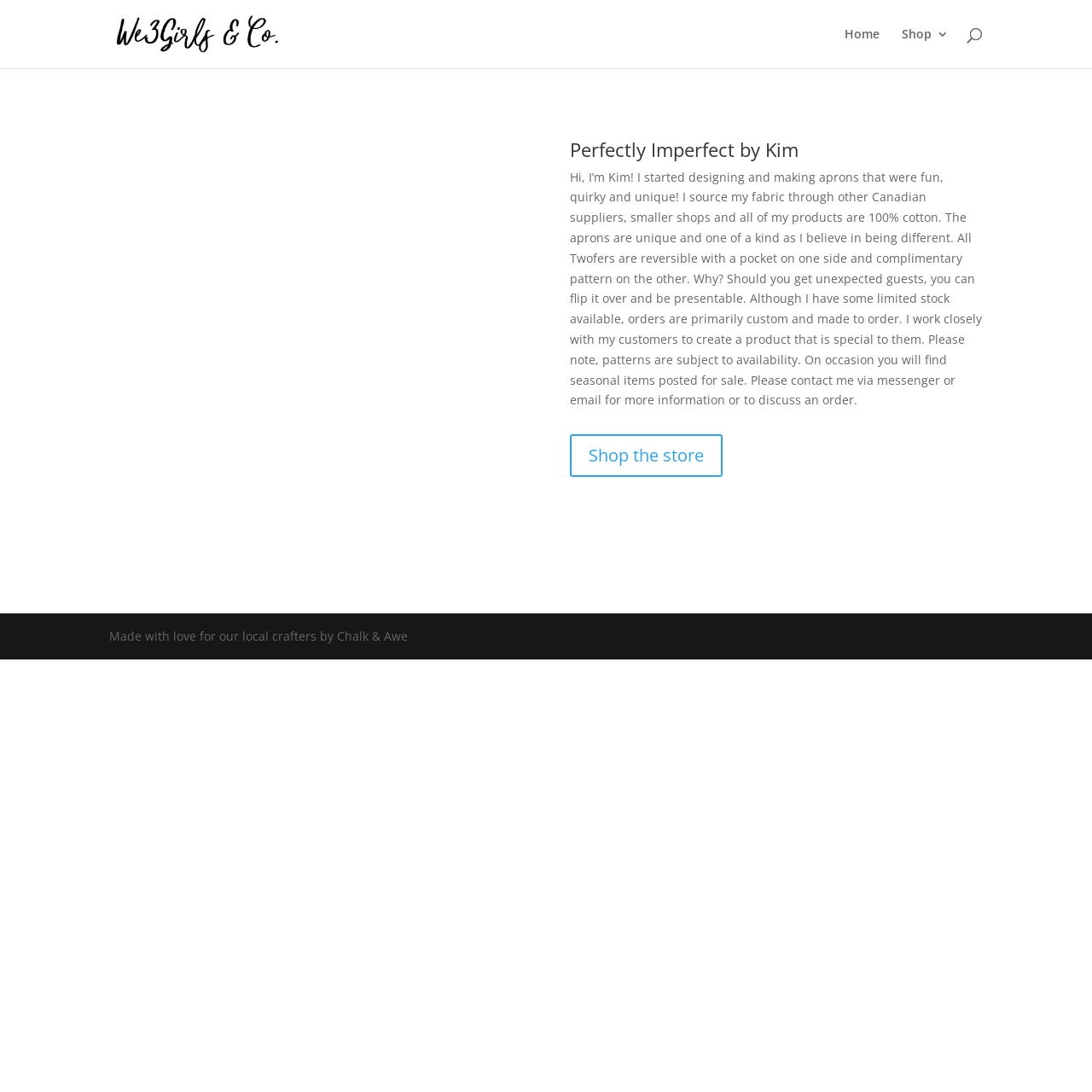What is the purpose of the pocket on the aprons?
Provide a short answer using one word or a brief phrase based on the image.

For unexpected guests